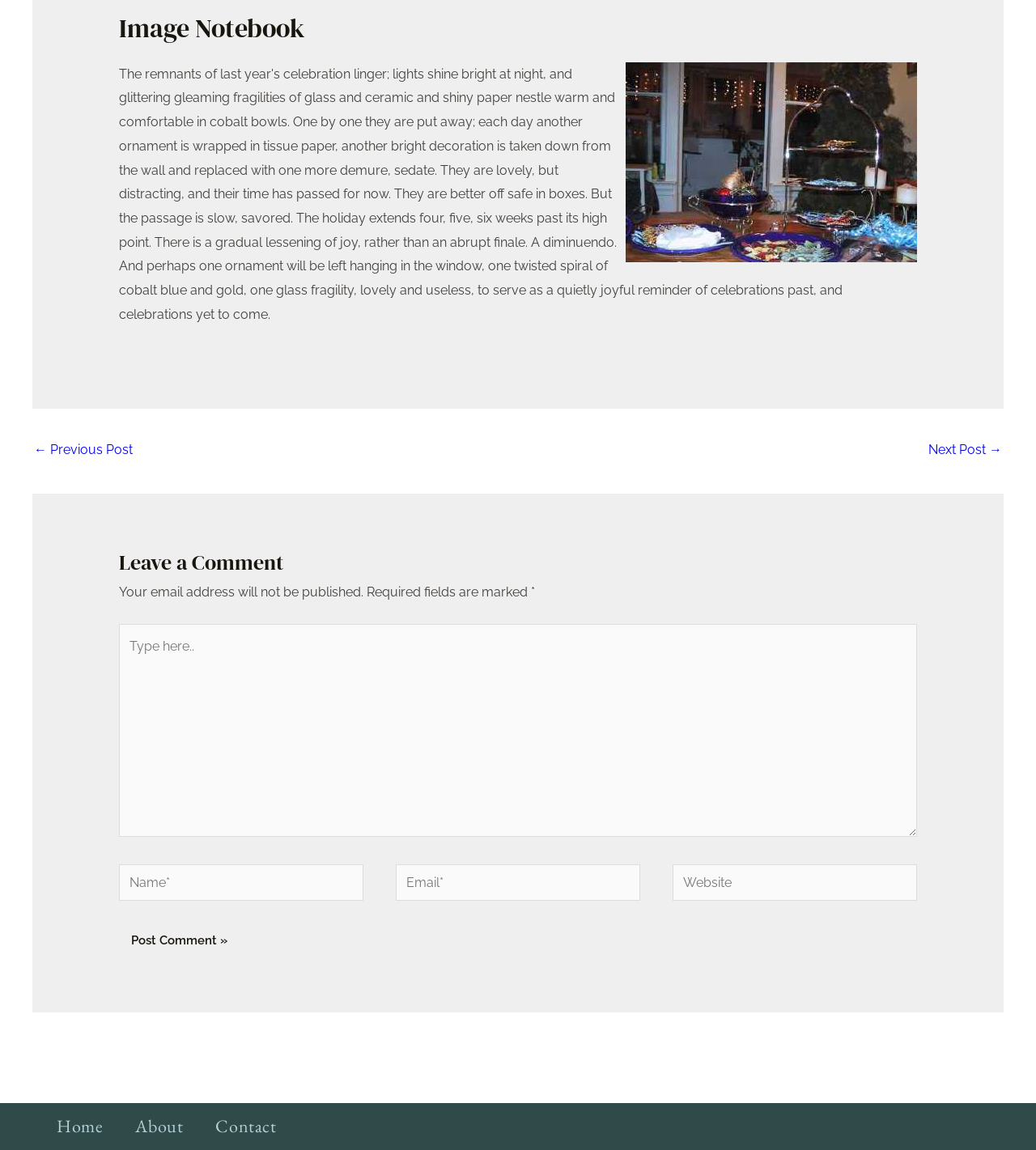What is the purpose of the 'Home', 'About', and 'Contact' links? Please answer the question using a single word or phrase based on the image.

Navigate to other pages